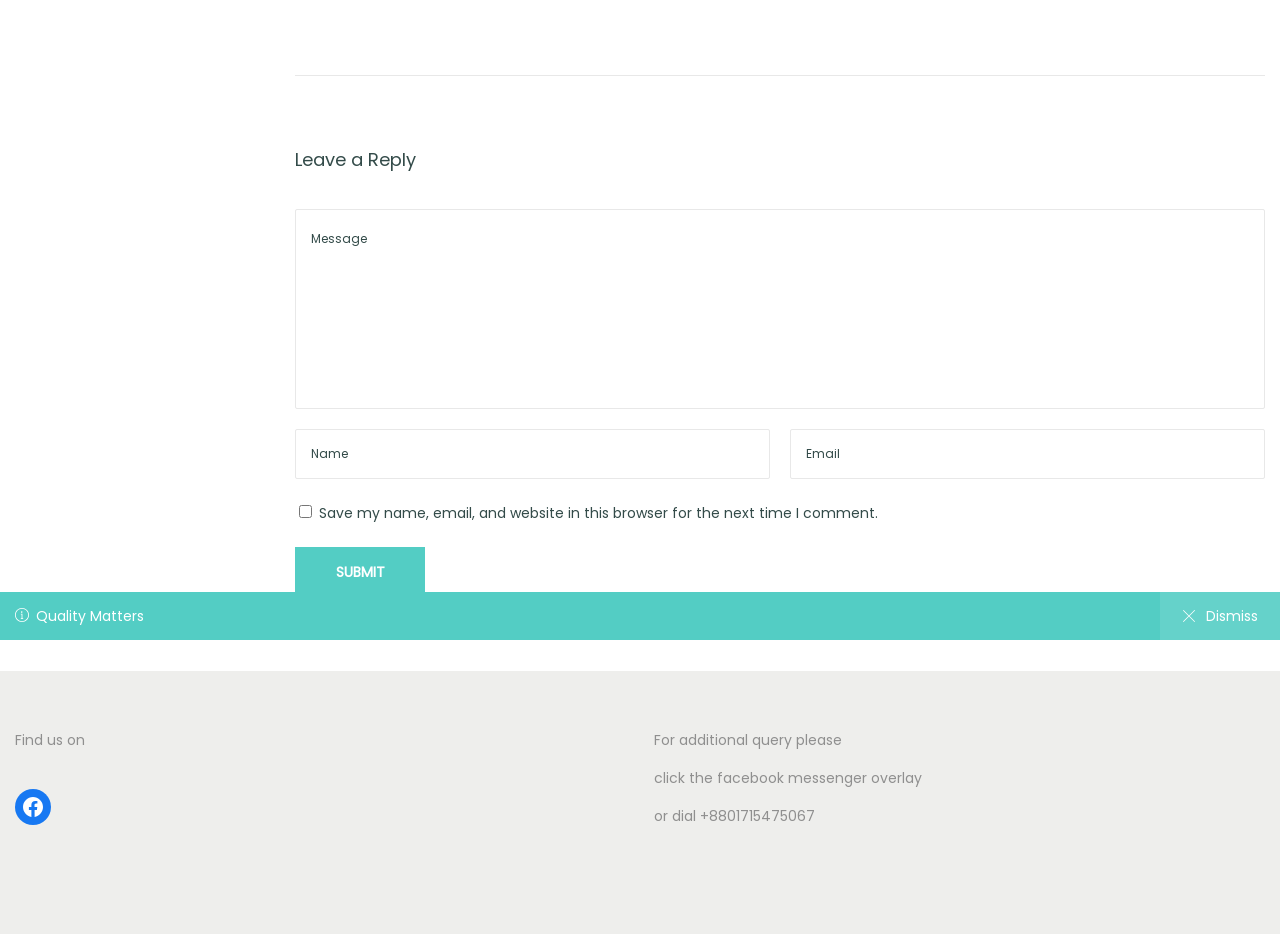Using the webpage screenshot and the element description name="submit" value="Submit", determine the bounding box coordinates. Specify the coordinates in the format (top-left x, top-left y, bottom-right x, bottom-right y) with values ranging from 0 to 1.

[0.23, 0.586, 0.332, 0.639]